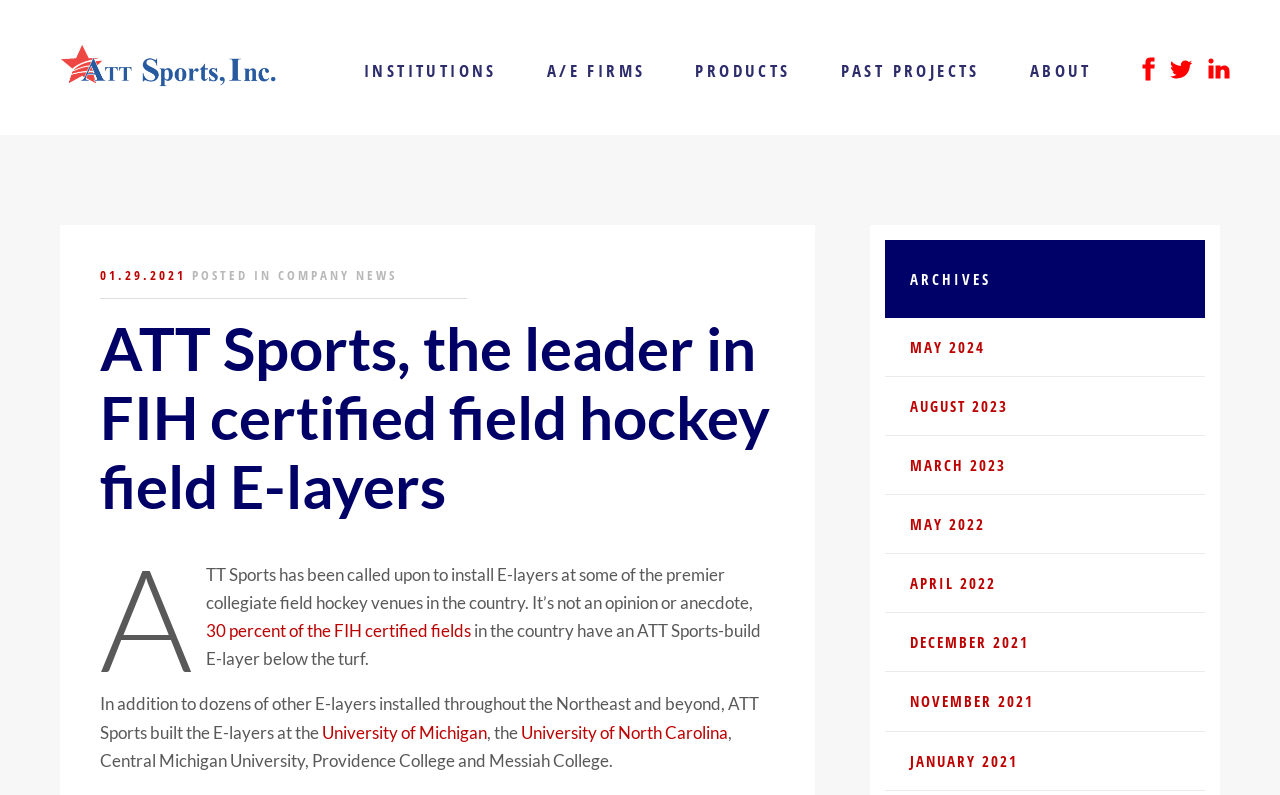Identify the bounding box coordinates for the region of the element that should be clicked to carry out the instruction: "Follow ATT Sports on Facebook". The bounding box coordinates should be four float numbers between 0 and 1, i.e., [left, top, right, bottom].

[0.892, 0.08, 0.902, 0.106]